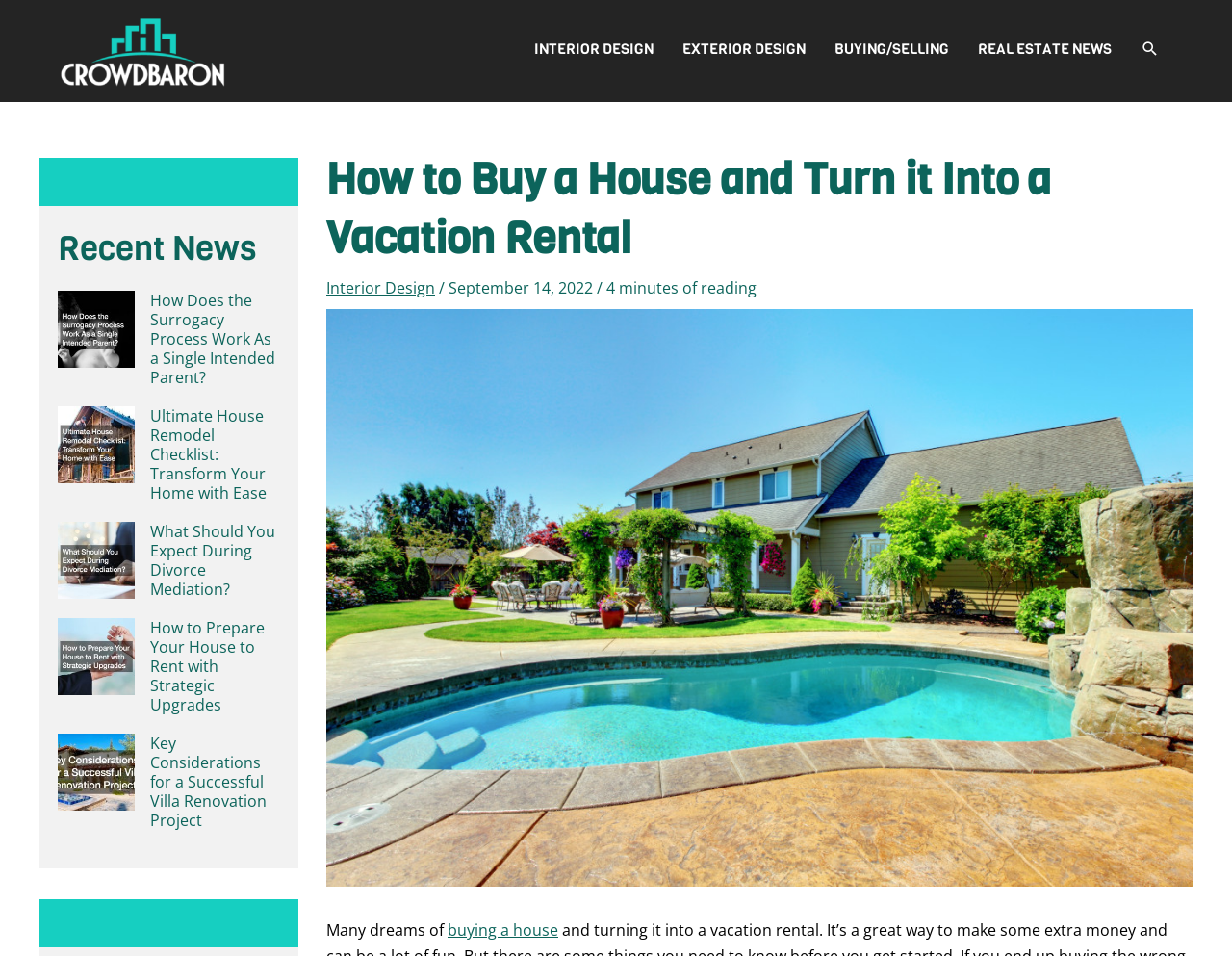Determine the bounding box coordinates for the clickable element required to fulfill the instruction: "Click on the 'INTERIOR DESIGN' link". Provide the coordinates as four float numbers between 0 and 1, i.e., [left, top, right, bottom].

[0.422, 0.021, 0.542, 0.082]